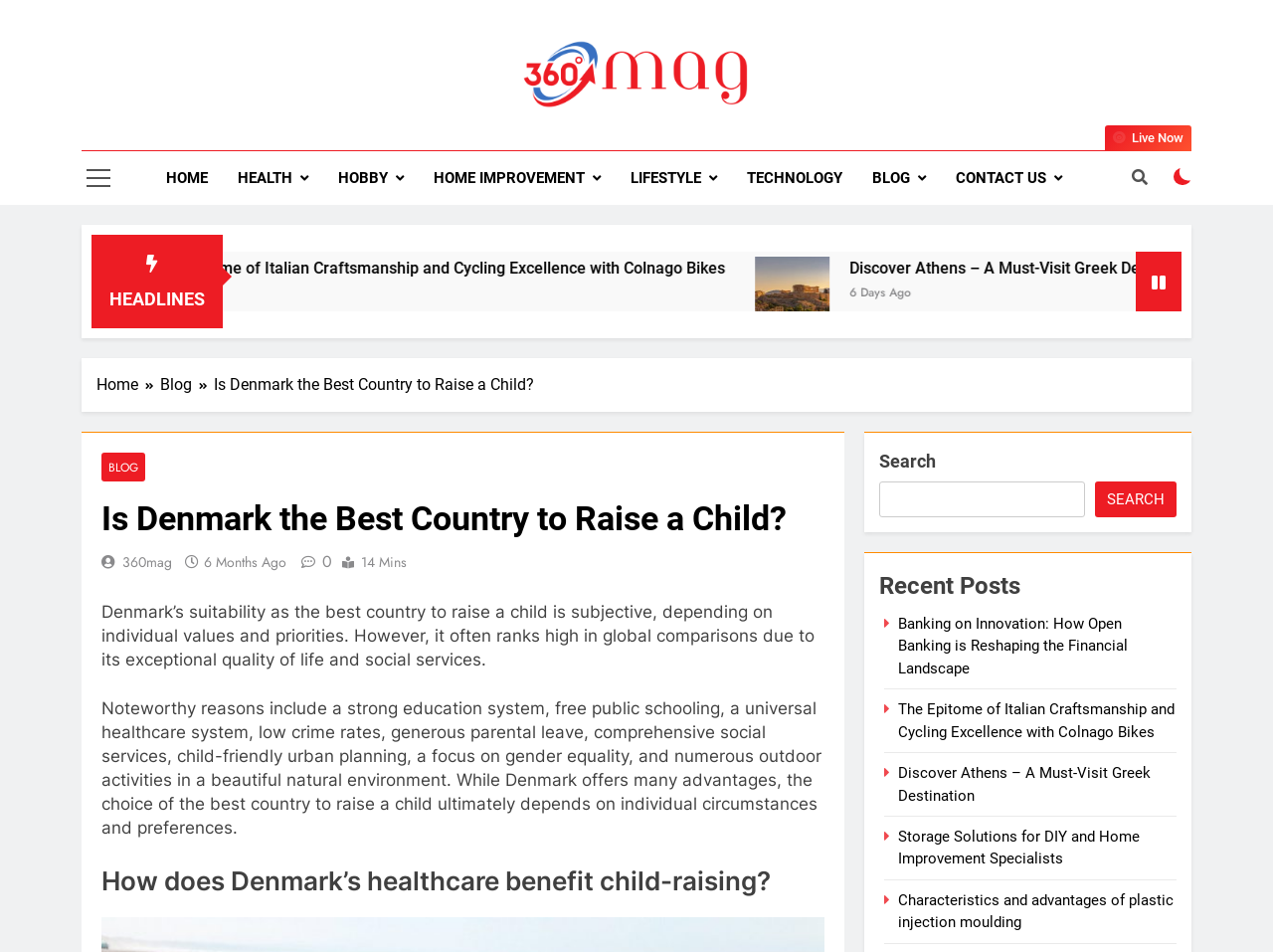Please find and report the primary heading text from the webpage.

Is Denmark the Best Country to Raise a Child? 